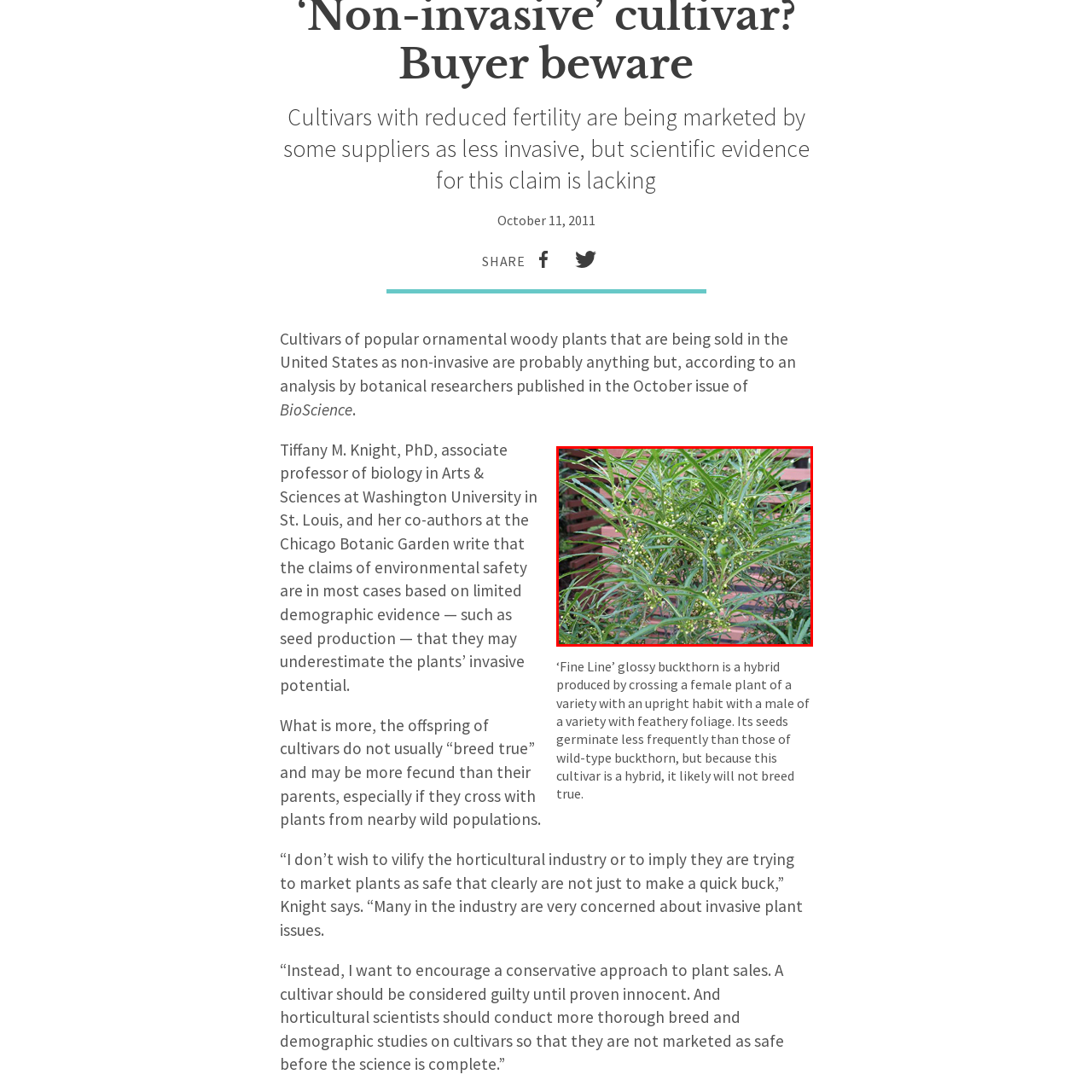Focus on the image within the purple boundary, How frequently do the seeds of 'Fine Line' glossy buckthorn germinate? 
Answer briefly using one word or phrase.

Less frequently